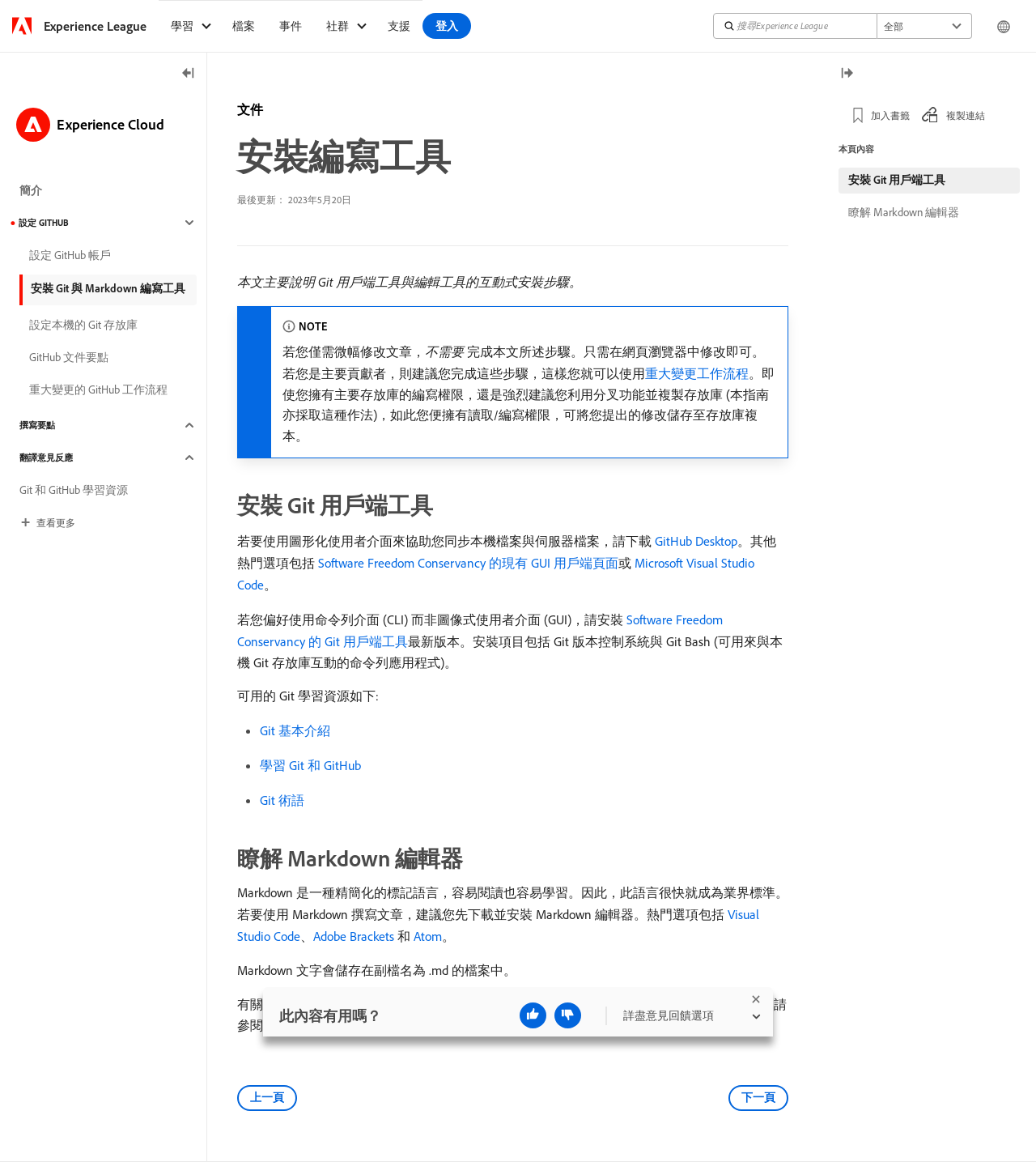Identify the bounding box for the UI element described as: "Friday April 23rd, 2021". Ensure the coordinates are four float numbers between 0 and 1, formatted as [left, top, right, bottom].

None